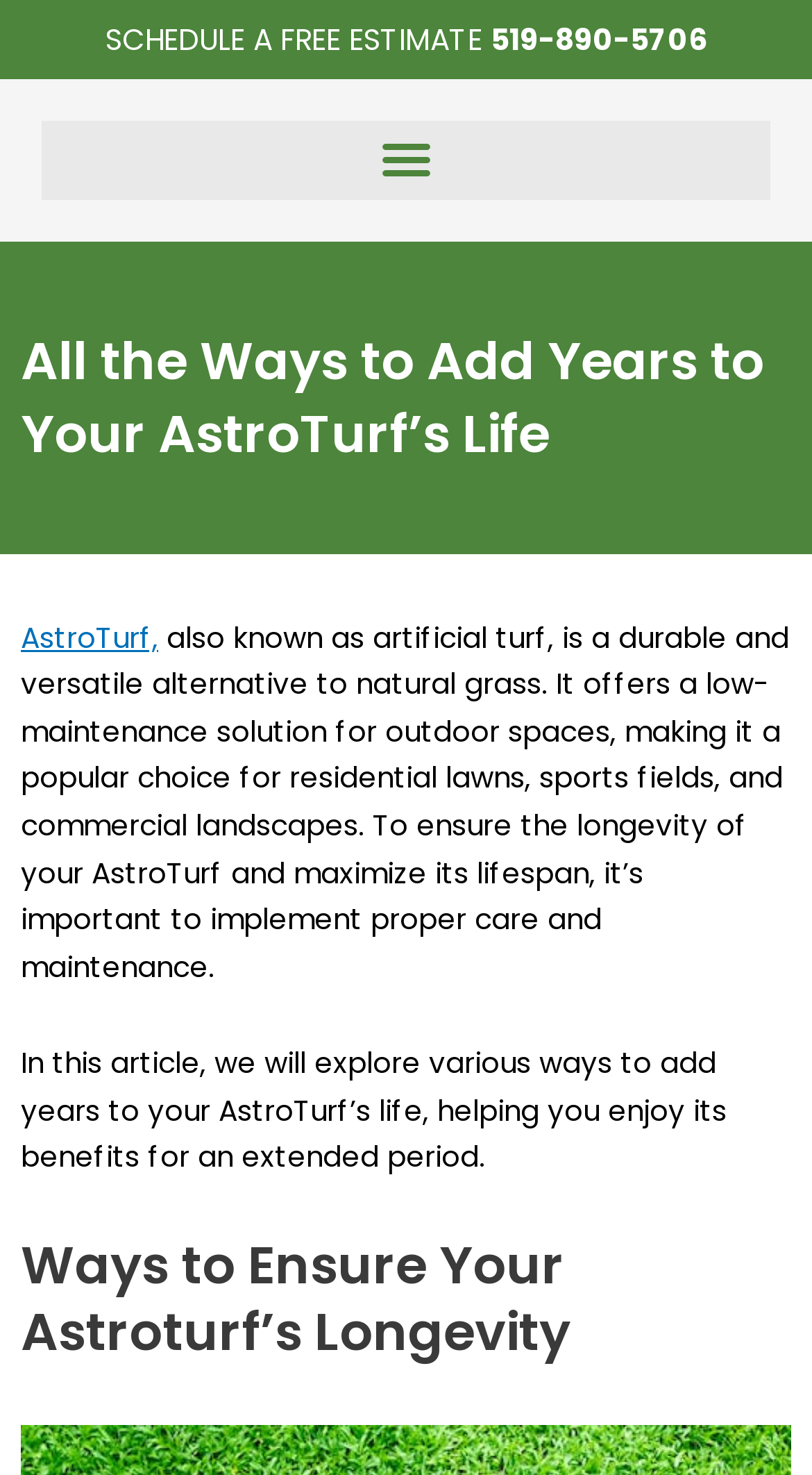Find the bounding box coordinates for the UI element whose description is: "AstroTurf,". The coordinates should be four float numbers between 0 and 1, in the format [left, top, right, bottom].

[0.026, 0.419, 0.195, 0.446]